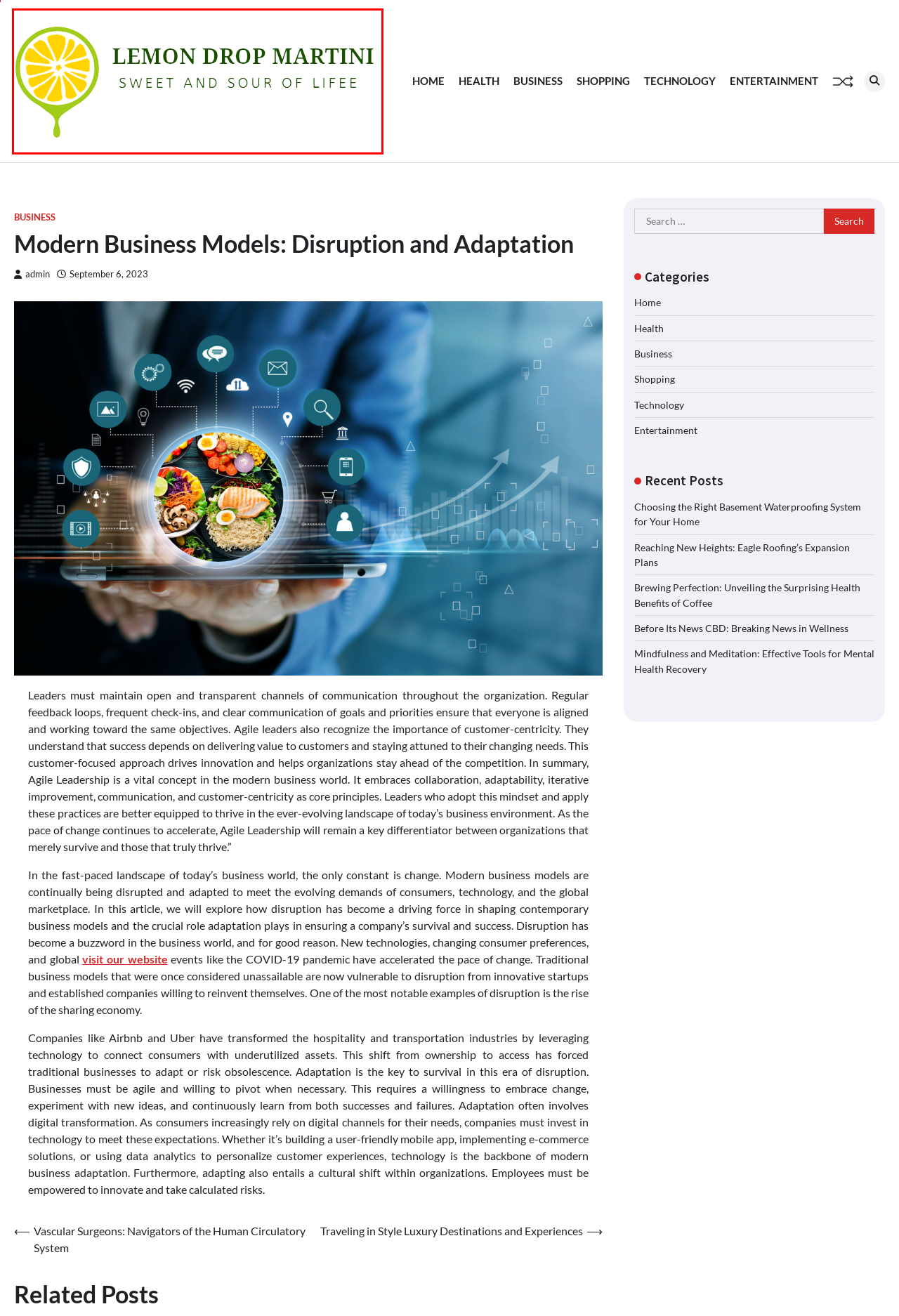You are given a screenshot depicting a webpage with a red bounding box around a UI element. Select the description that best corresponds to the new webpage after clicking the selected element. Here are the choices:
A. Shopping – lemon drop martini
B. Before Its News CBD: Breaking News in Wellness – lemon drop martini
C. Mindfulness and Meditation: Effective Tools for Mental Health Recovery – lemon drop martini
D. Brewing Perfection: Unveiling the Surprising Health Benefits of Coffee – lemon drop martini
E. Health – lemon drop martini
F. What is the Role of IT in Modern Business? - Mitmunk
G. admin – lemon drop martini
H. lemon drop martini – Sweet and Sour of Life

H